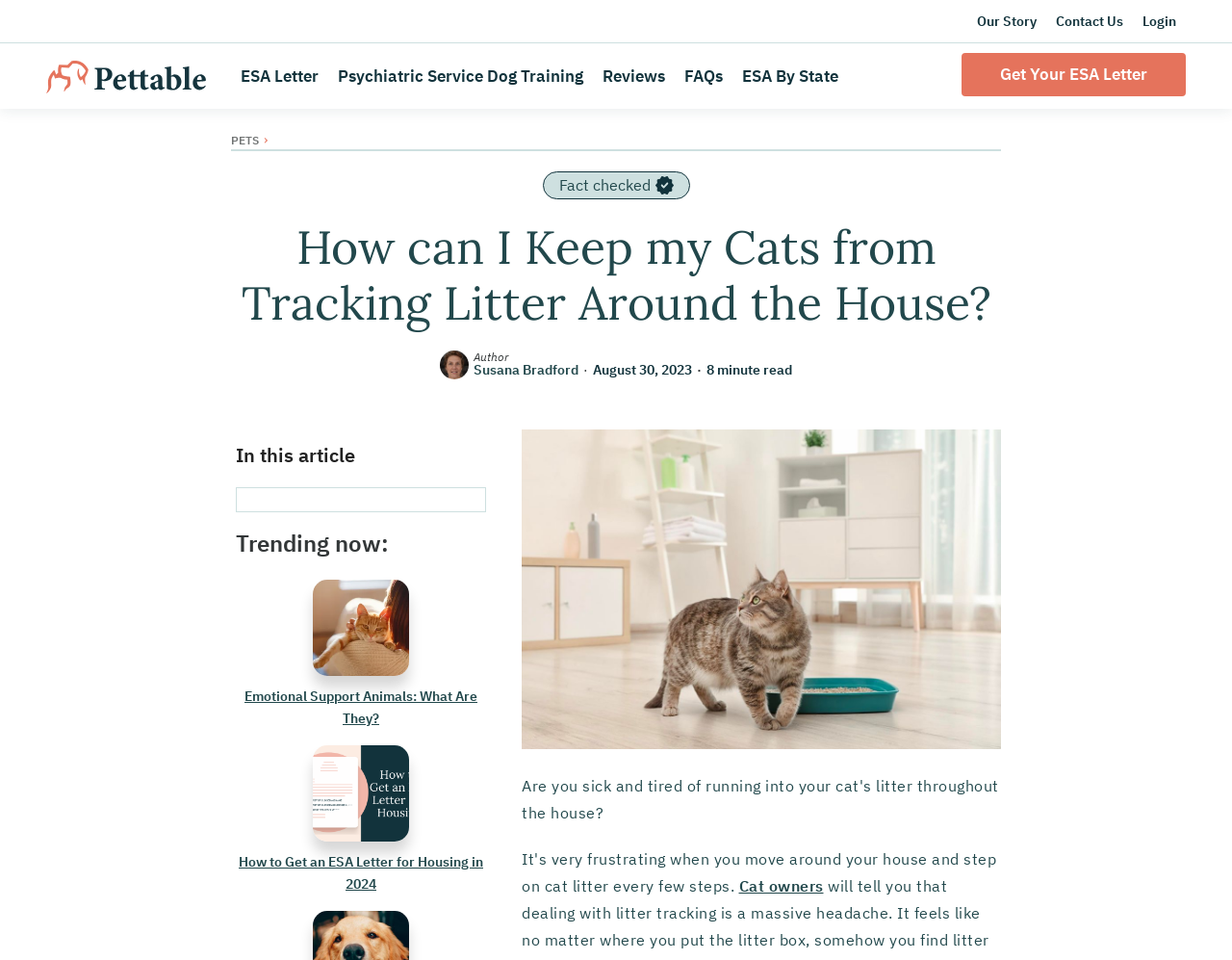Refer to the screenshot and answer the following question in detail:
What is the category of the article?

The category of the article can be determined by looking at the link 'PETS' which suggests that the article belongs to the PETS category.